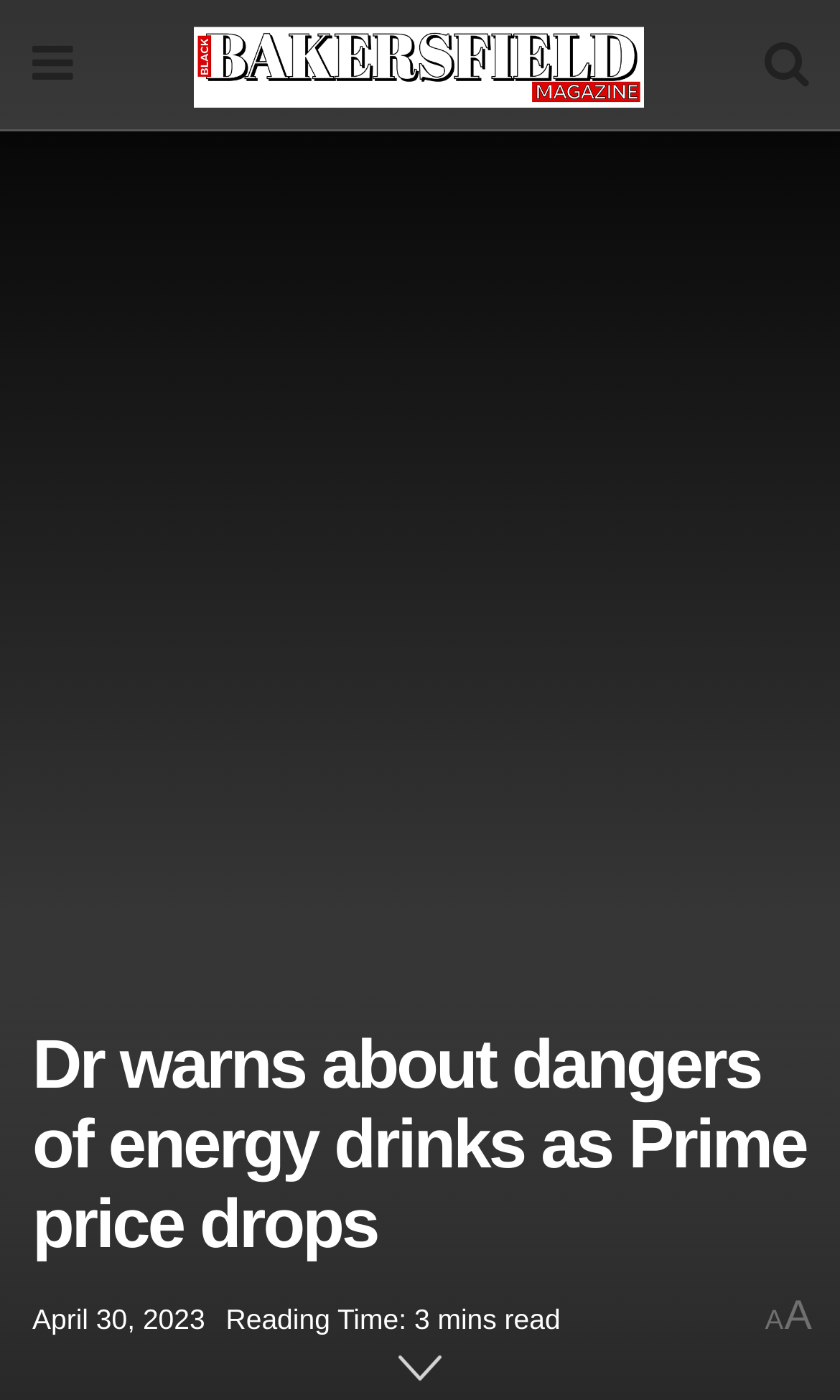Can you find the bounding box coordinates for the UI element given this description: "alt="Bakersfield Black Magazine""? Provide the coordinates as four float numbers between 0 and 1: [left, top, right, bottom].

[0.23, 0.015, 0.767, 0.077]